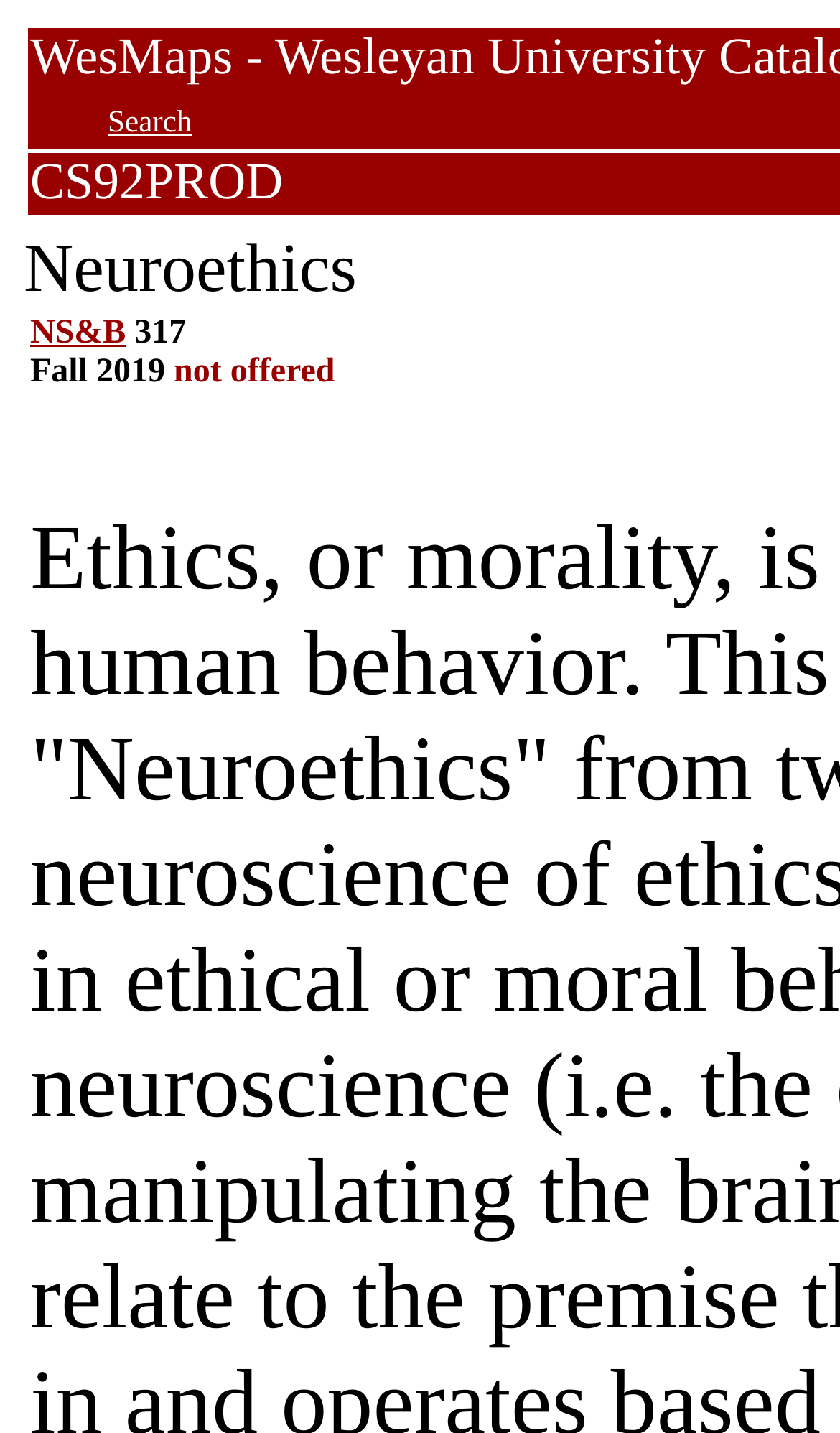Based on the element description: "NS&B", identify the UI element and provide its bounding box coordinates. Use four float numbers between 0 and 1, [left, top, right, bottom].

[0.036, 0.22, 0.15, 0.245]